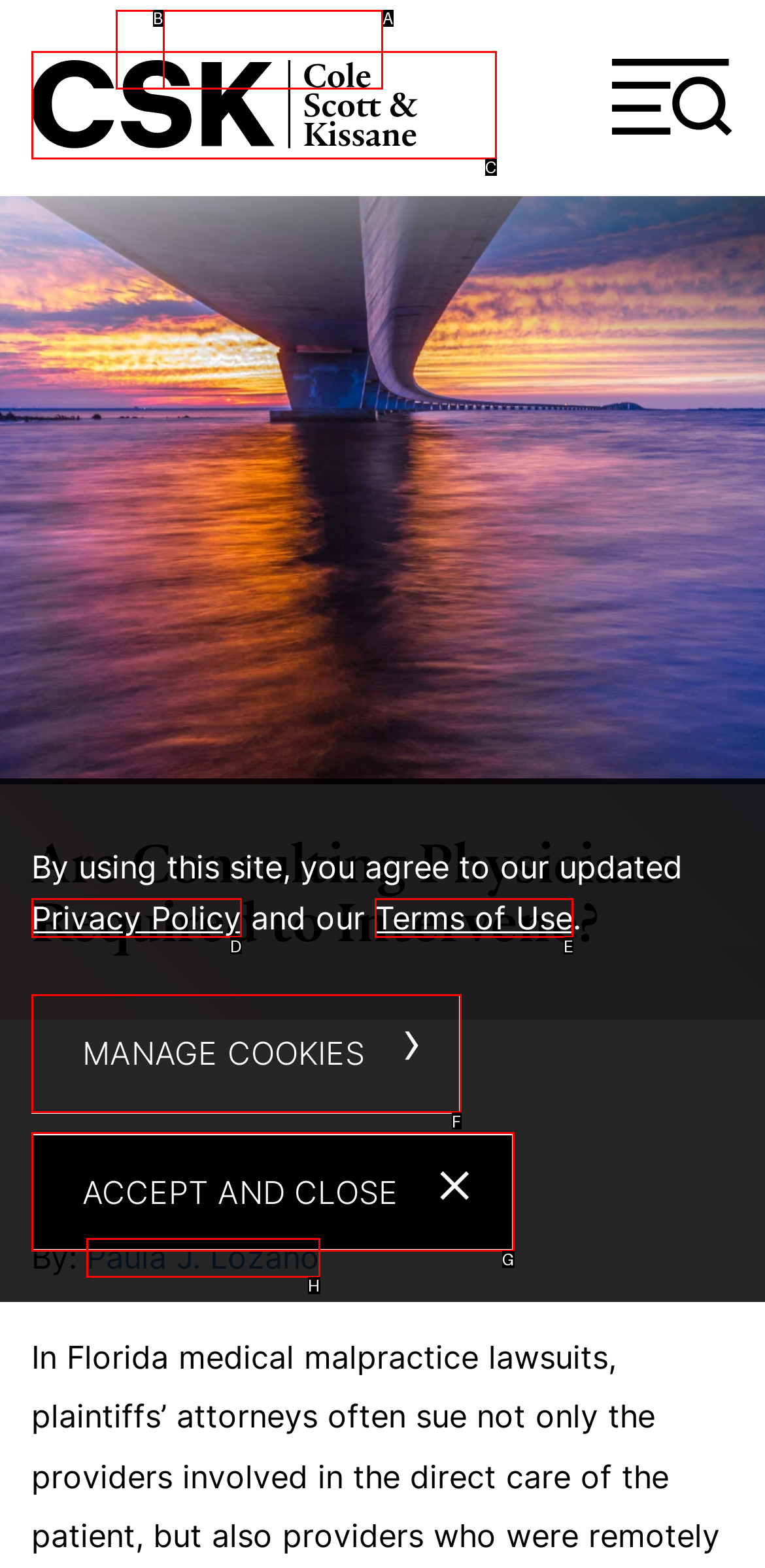Choose the option that best matches the element: Privacy Policy
Respond with the letter of the correct option.

D